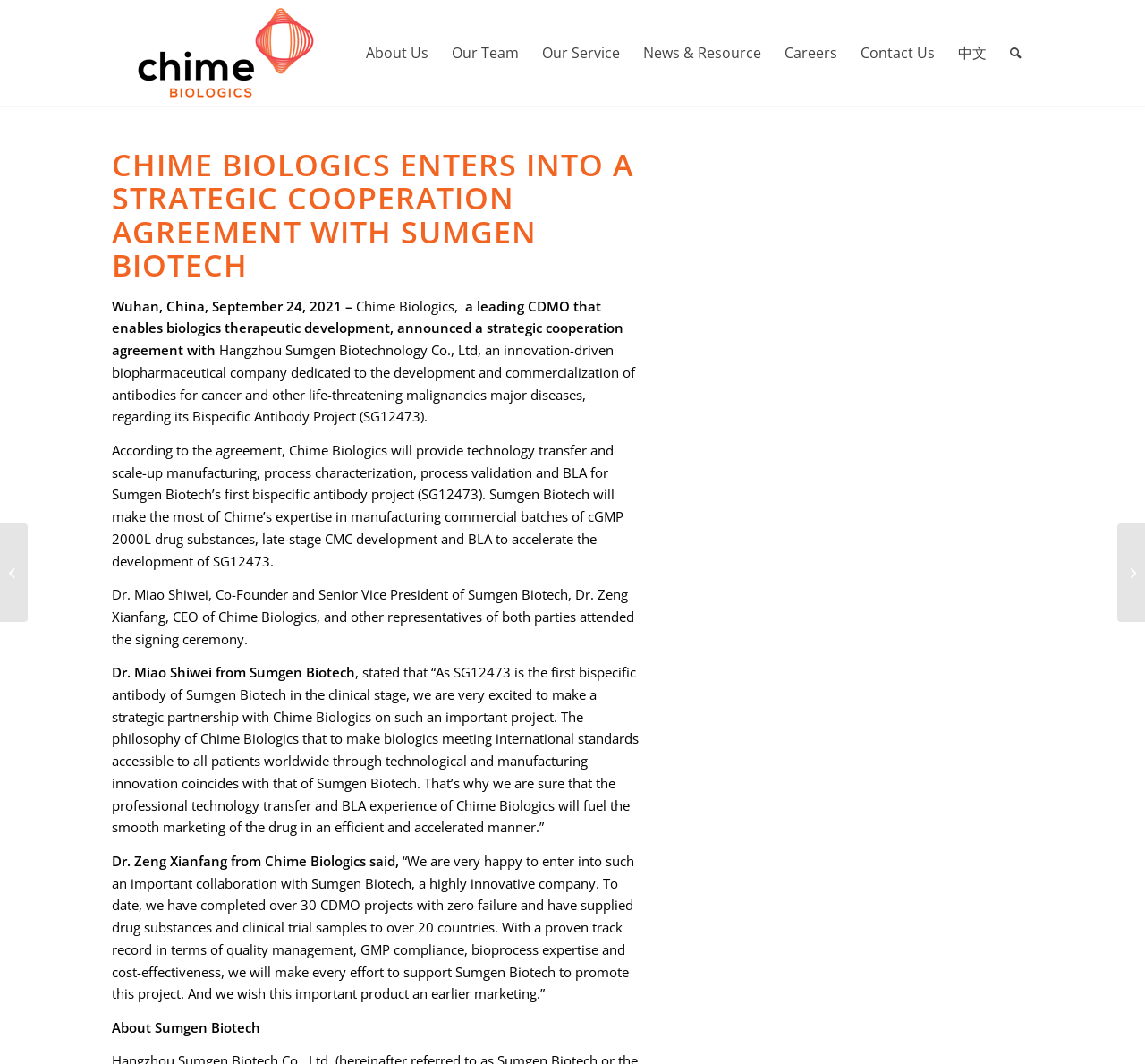Determine the bounding box coordinates of the clickable element to complete this instruction: "Click on About Us". Provide the coordinates in the format of four float numbers between 0 and 1, [left, top, right, bottom].

[0.309, 0.0, 0.384, 0.099]